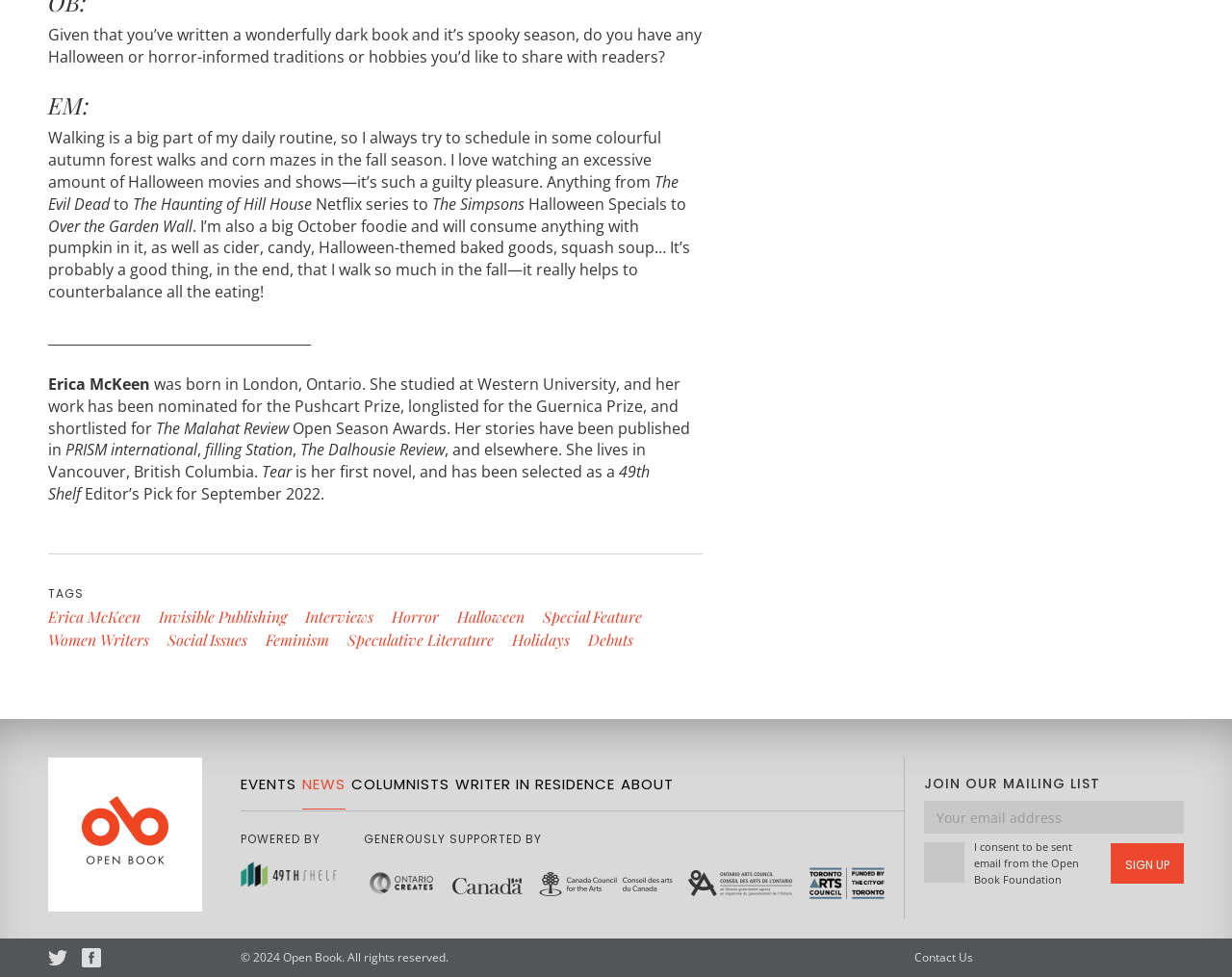Respond with a single word or phrase for the following question: 
What is the theme of the author's hobbies?

Halloween and horror